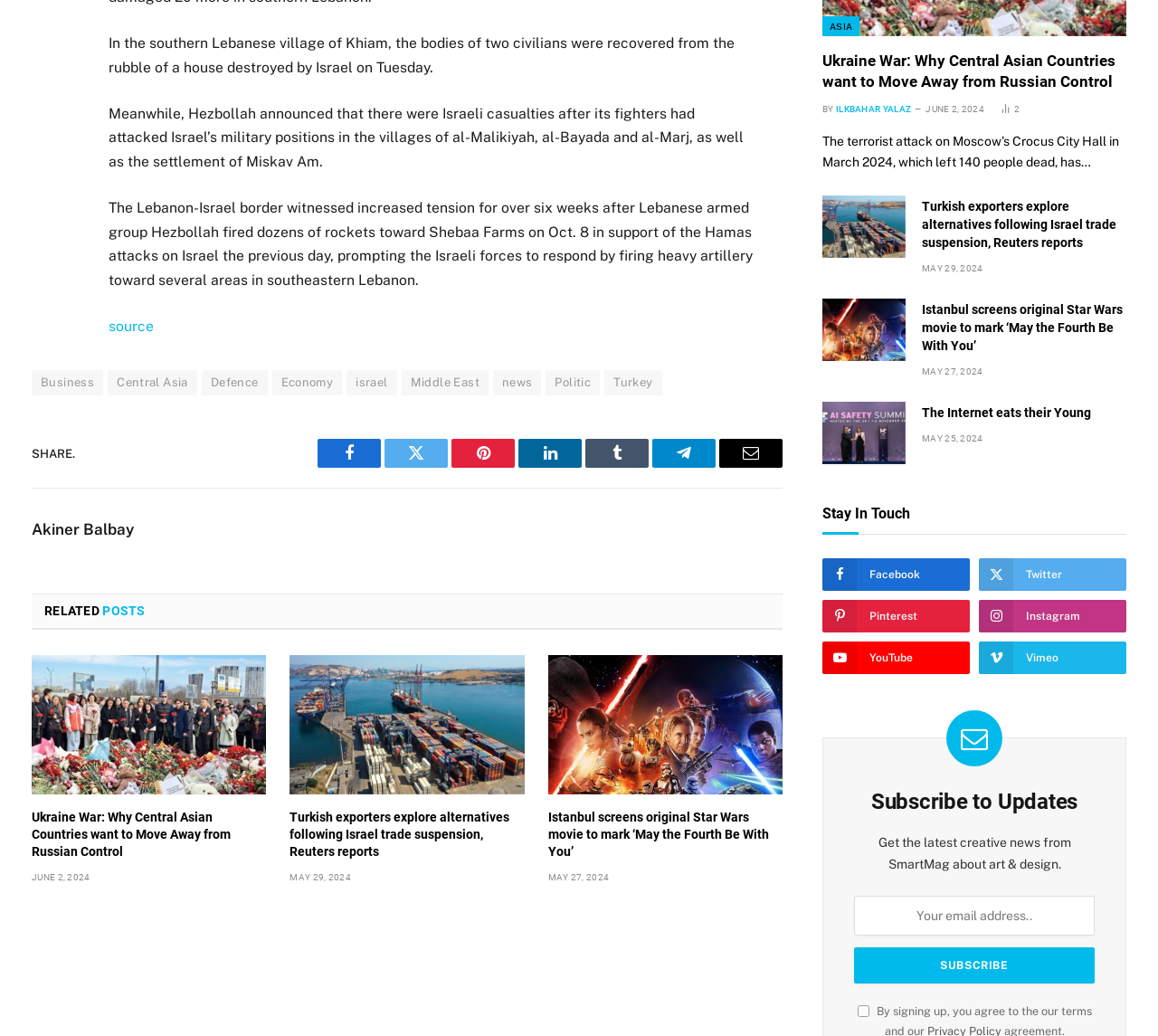Identify the bounding box coordinates of the area you need to click to perform the following instruction: "Subscribe to updates with your email address".

[0.737, 0.865, 0.946, 0.903]